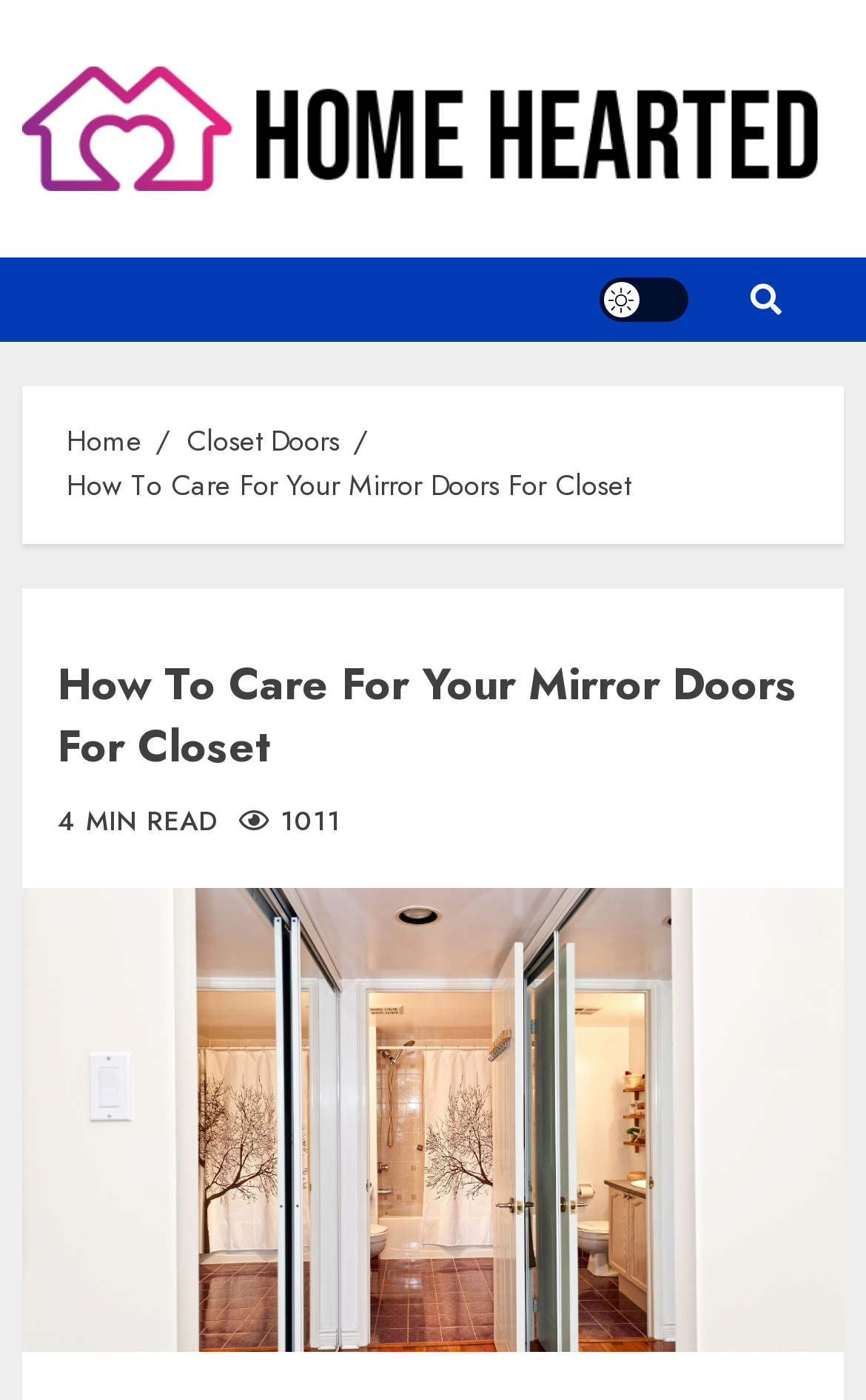Determine the bounding box coordinates for the UI element described. Format the coordinates as (top-left x, top-left y, bottom-right x, bottom-right y) and ensure all values are between 0 and 1. Element description: 1011

[0.276, 0.576, 0.394, 0.602]